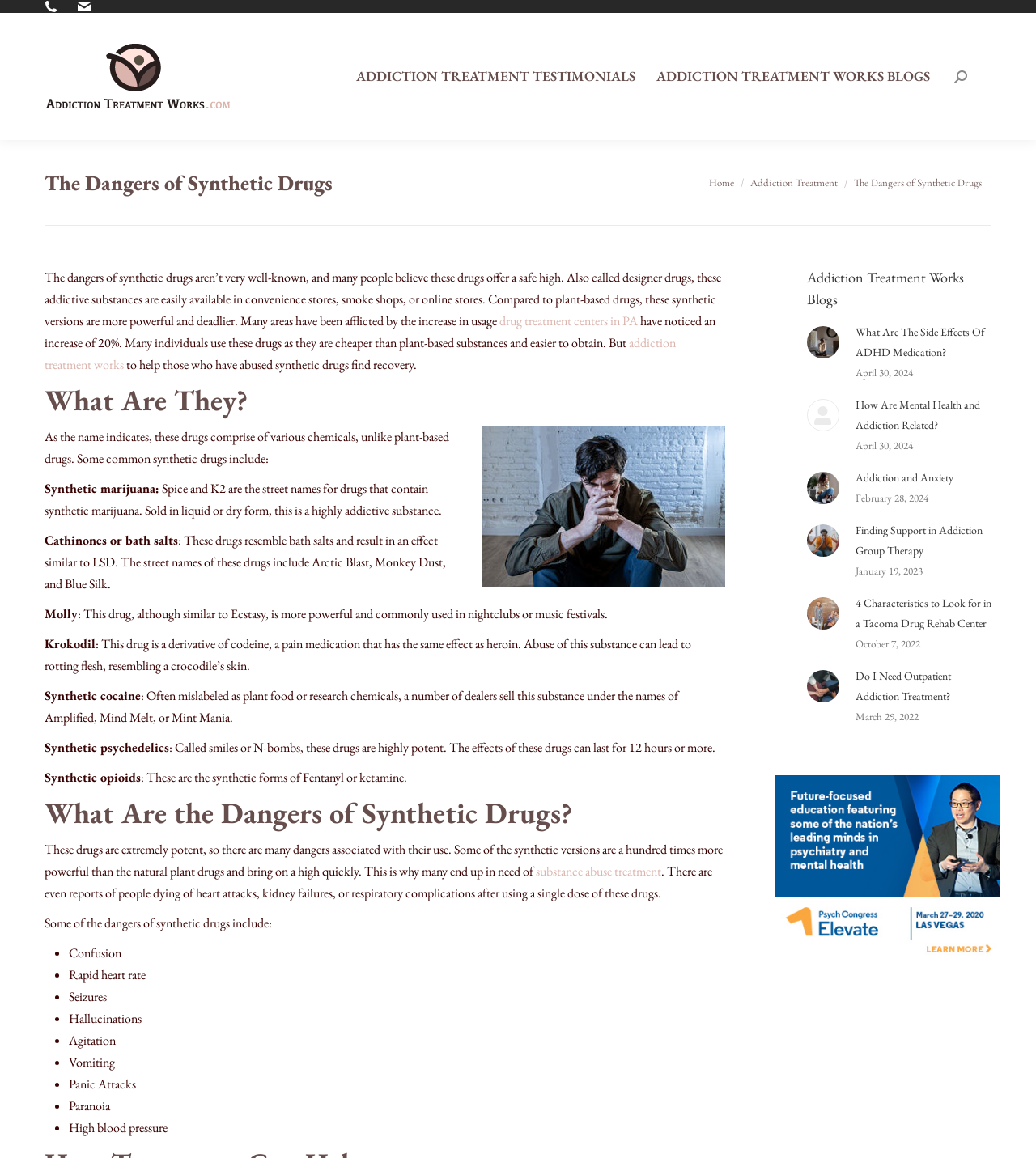Answer this question in one word or a short phrase: What is the topic of the first blog post?

What Are The Side Effects Of ADHD Medication